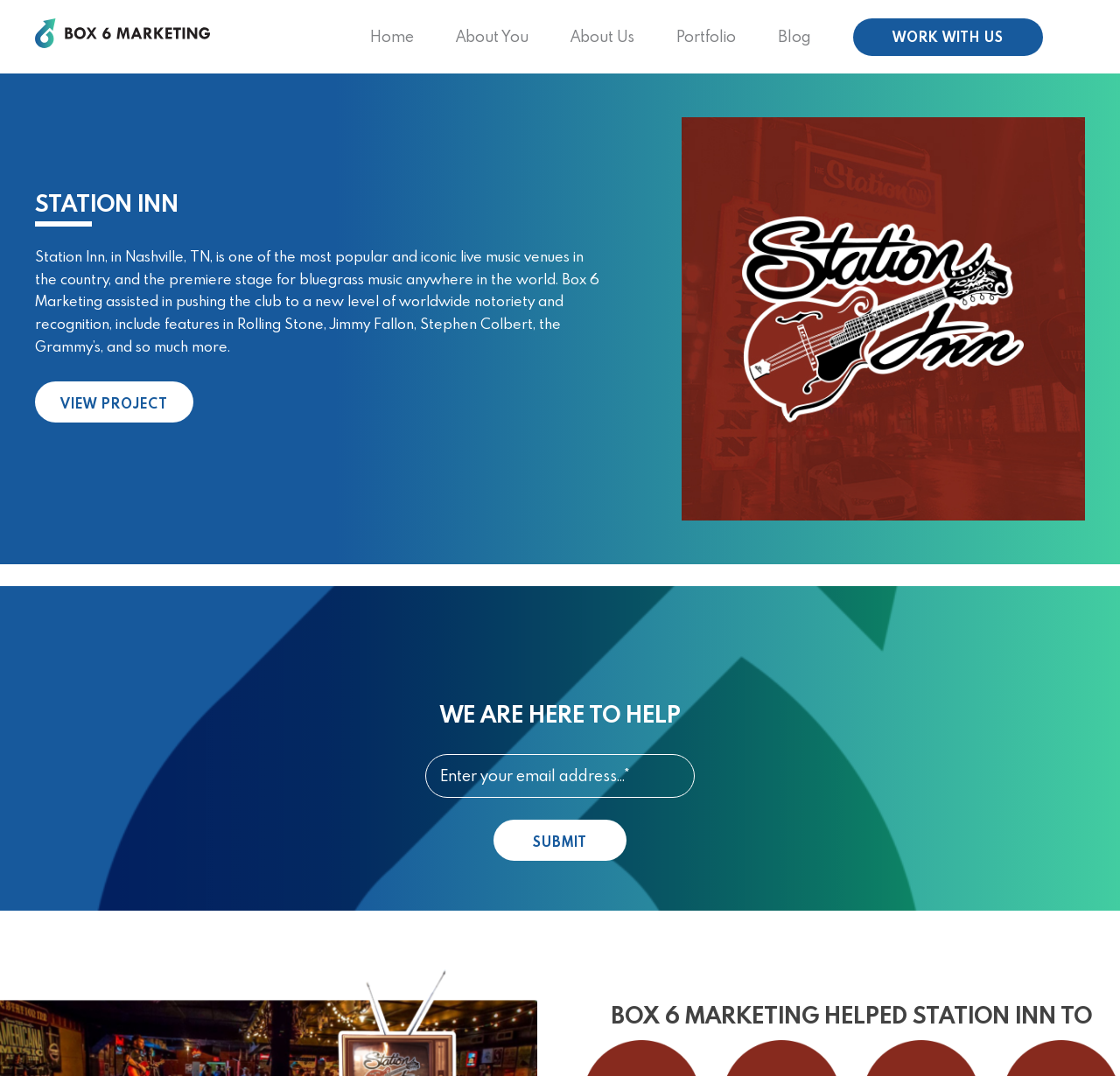Identify the bounding box coordinates of the clickable region necessary to fulfill the following instruction: "Click the 'Home' link". The bounding box coordinates should be four float numbers between 0 and 1, i.e., [left, top, right, bottom].

[0.33, 0.0, 0.37, 0.068]